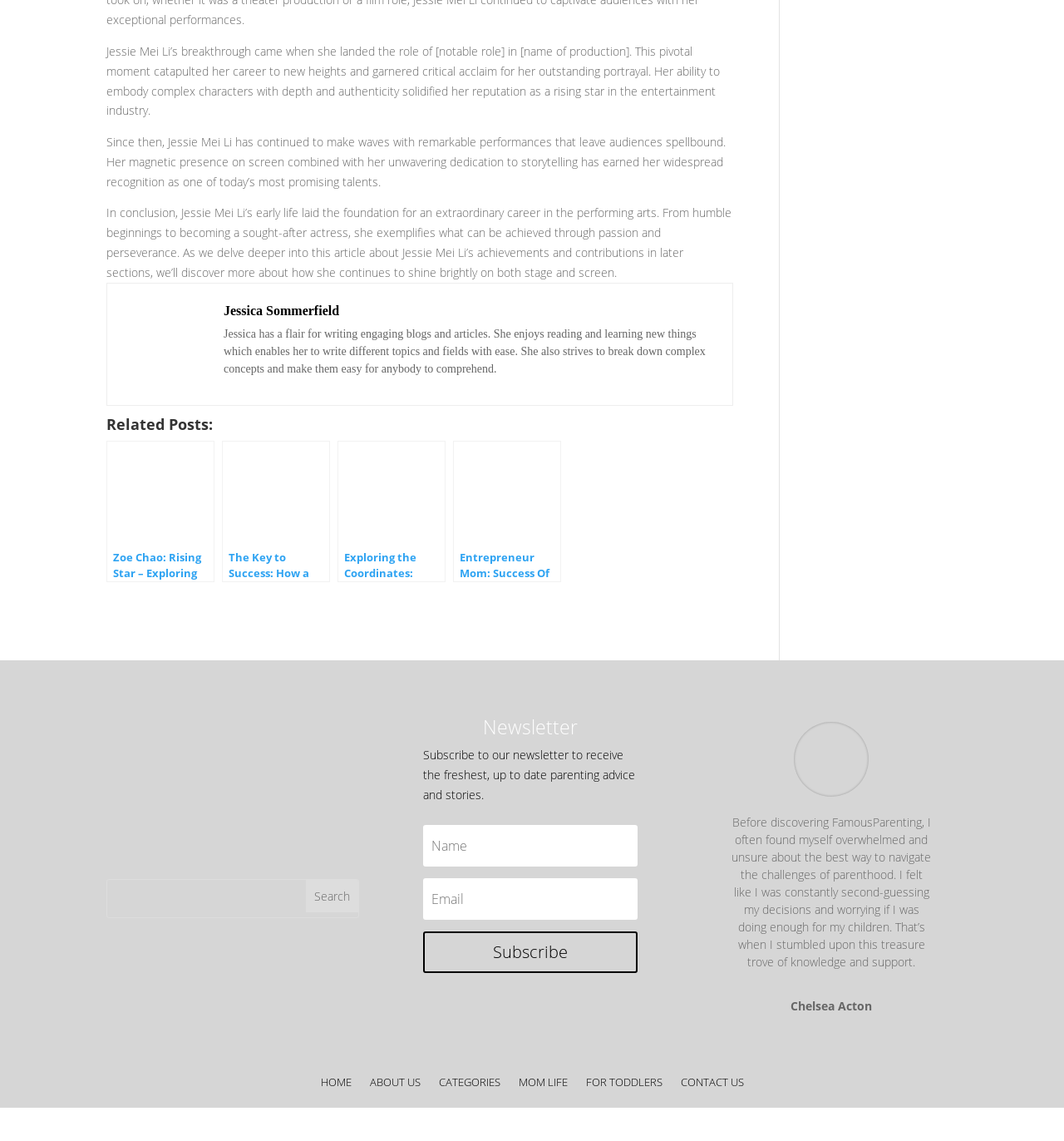From the image, can you give a detailed response to the question below:
What is the topic of the article section below the first paragraph?

The section below the first paragraph has a heading with no text, but it contains an image and a link with the text 'Jessica Sommerfield', indicating that the topic of this section is Jessica Sommerfield.